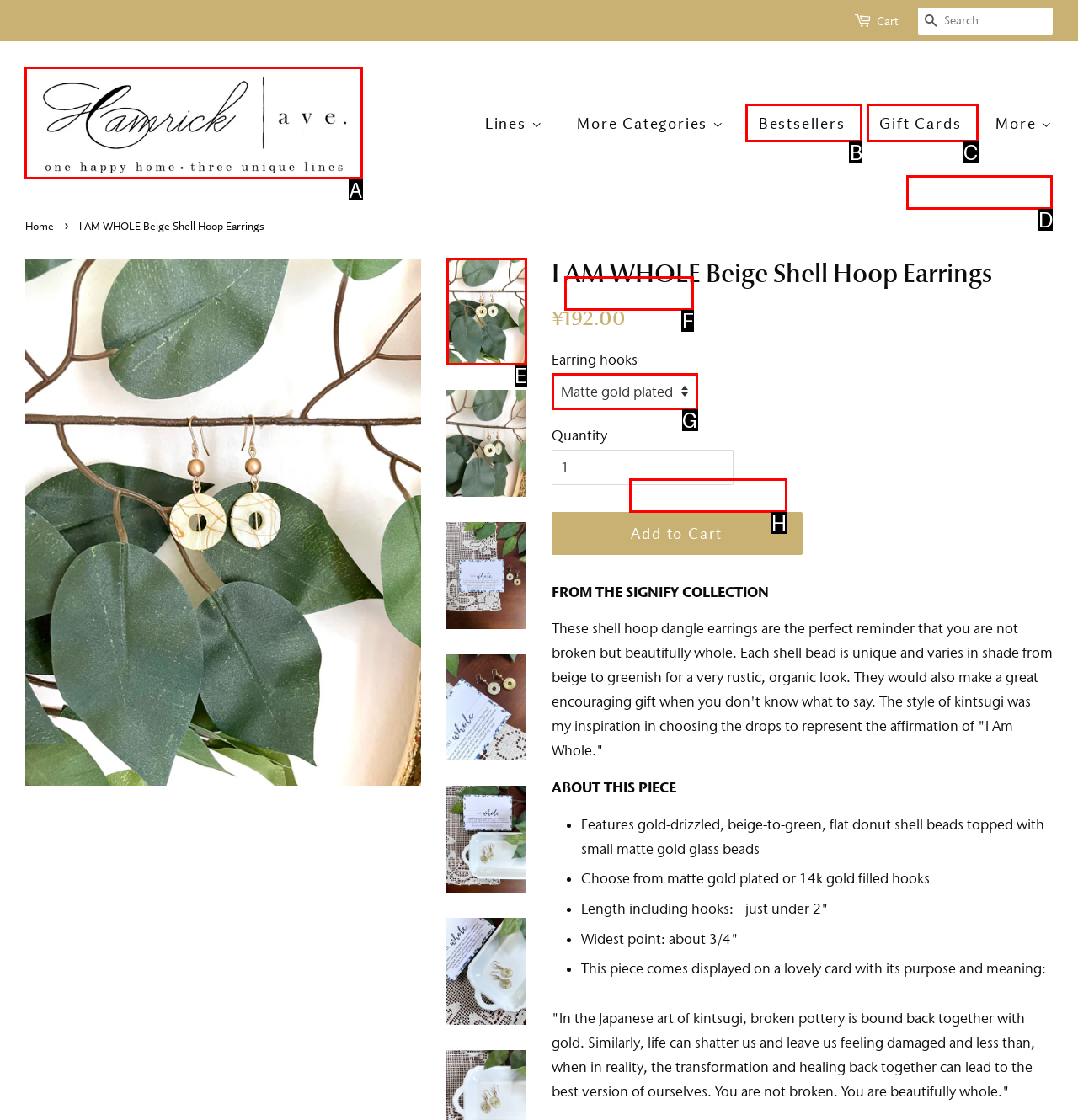Select the appropriate HTML element to click on to finish the task: Go to Hamrick Avenue homepage.
Answer with the letter corresponding to the selected option.

A